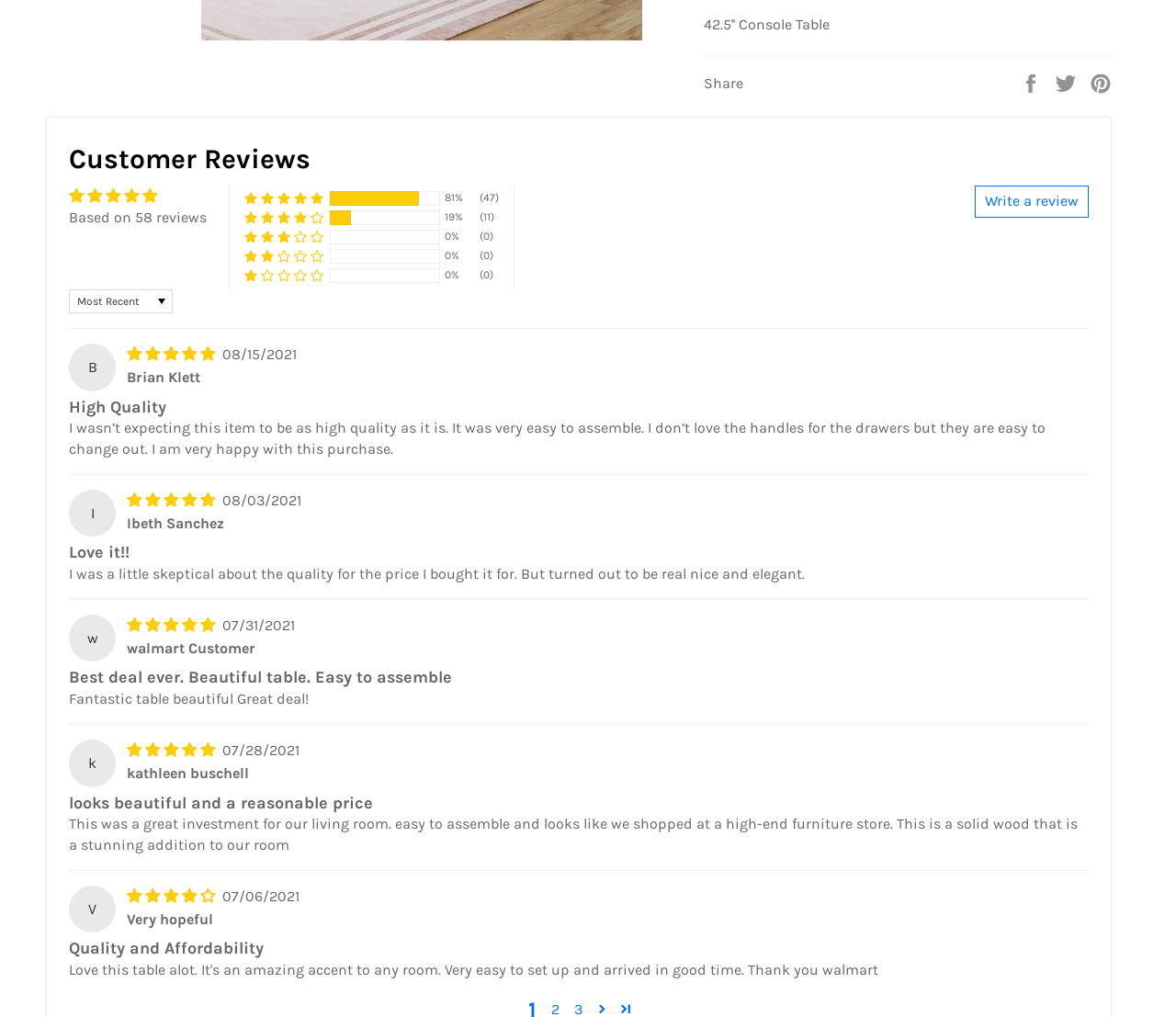Given the description of the UI element: "alt="42.5'' Console Table"", predict the bounding box coordinates in the form of [left, top, right, bottom], with each value being a float between 0 and 1.

[0.055, 0.213, 0.134, 0.331]